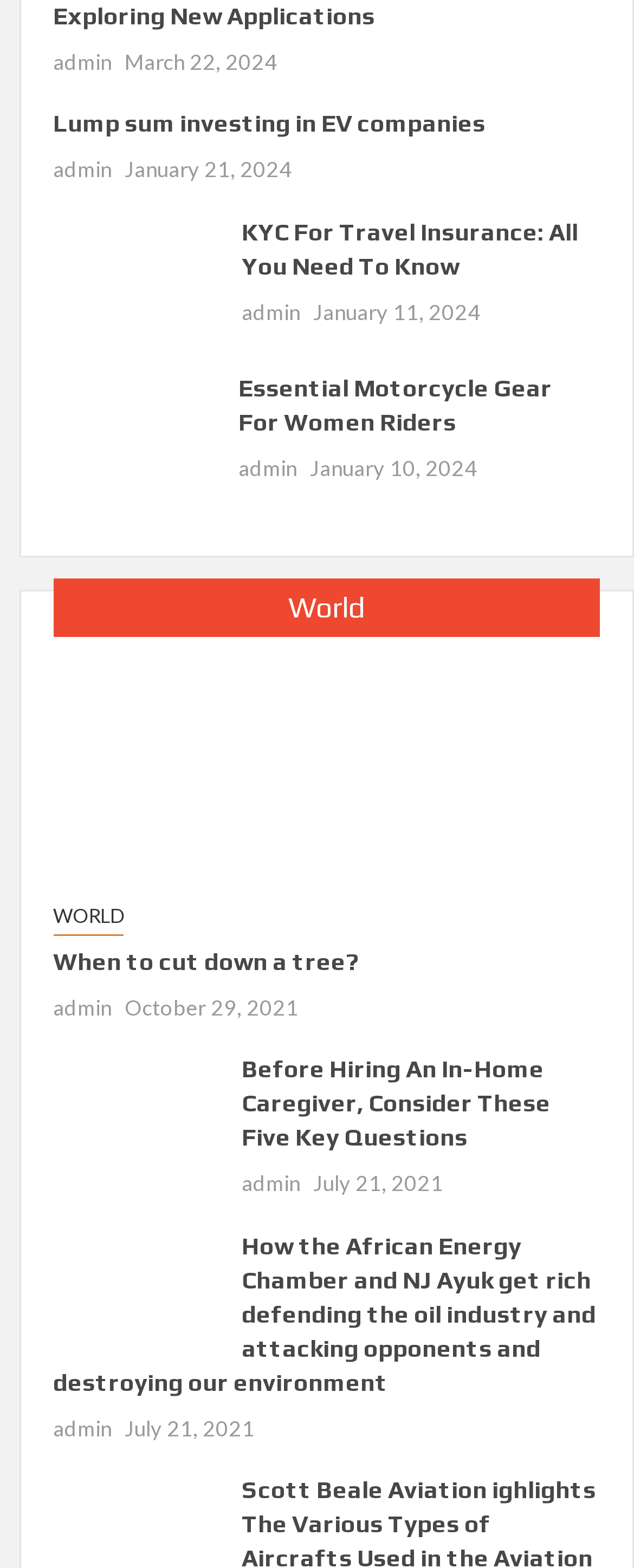What is the category of the article 'When to cut down a tree?'
Please provide a single word or phrase based on the screenshot.

World